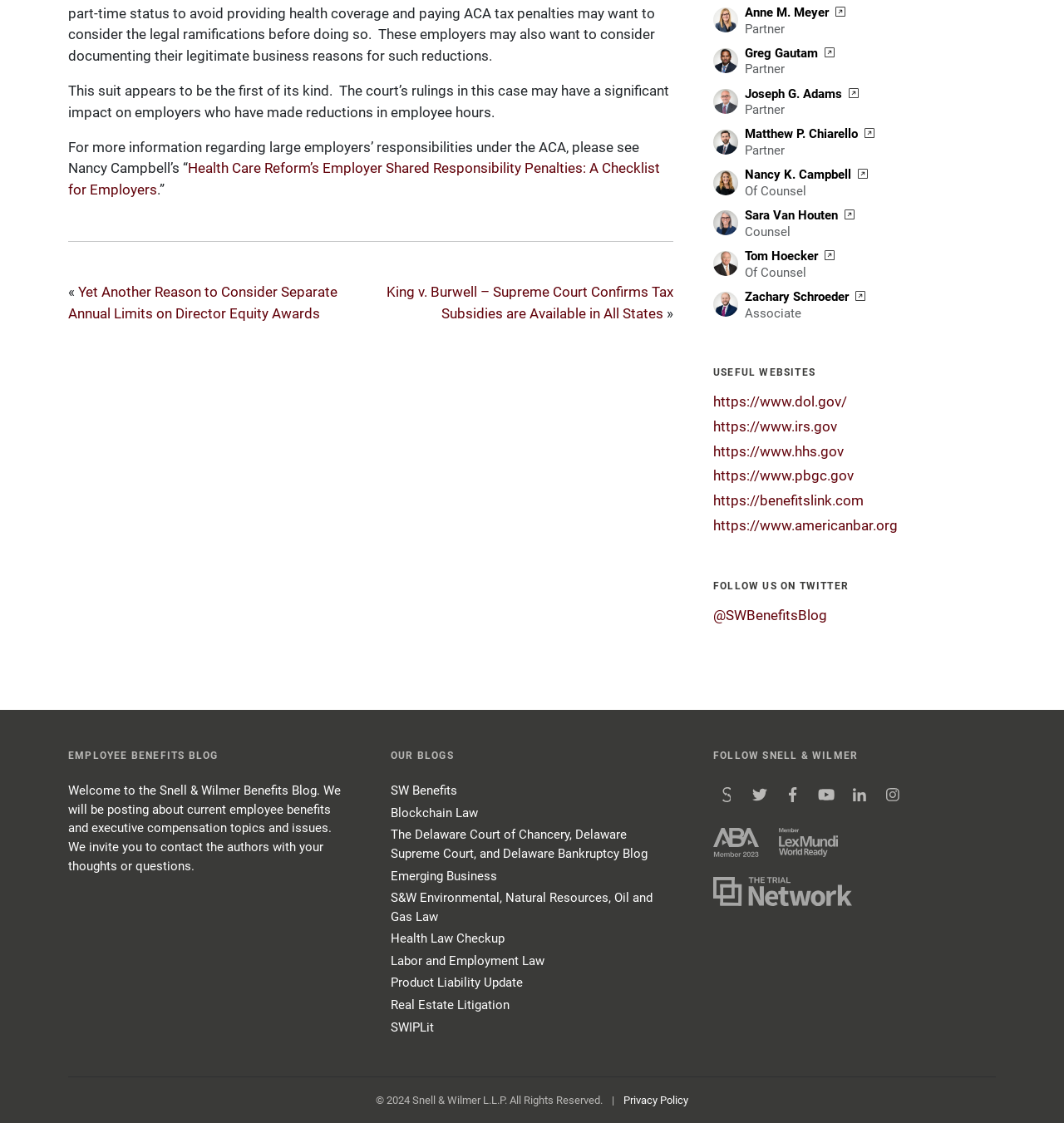What is the profession of Anne M. Meyer?
Using the image, answer in one word or phrase.

Partner